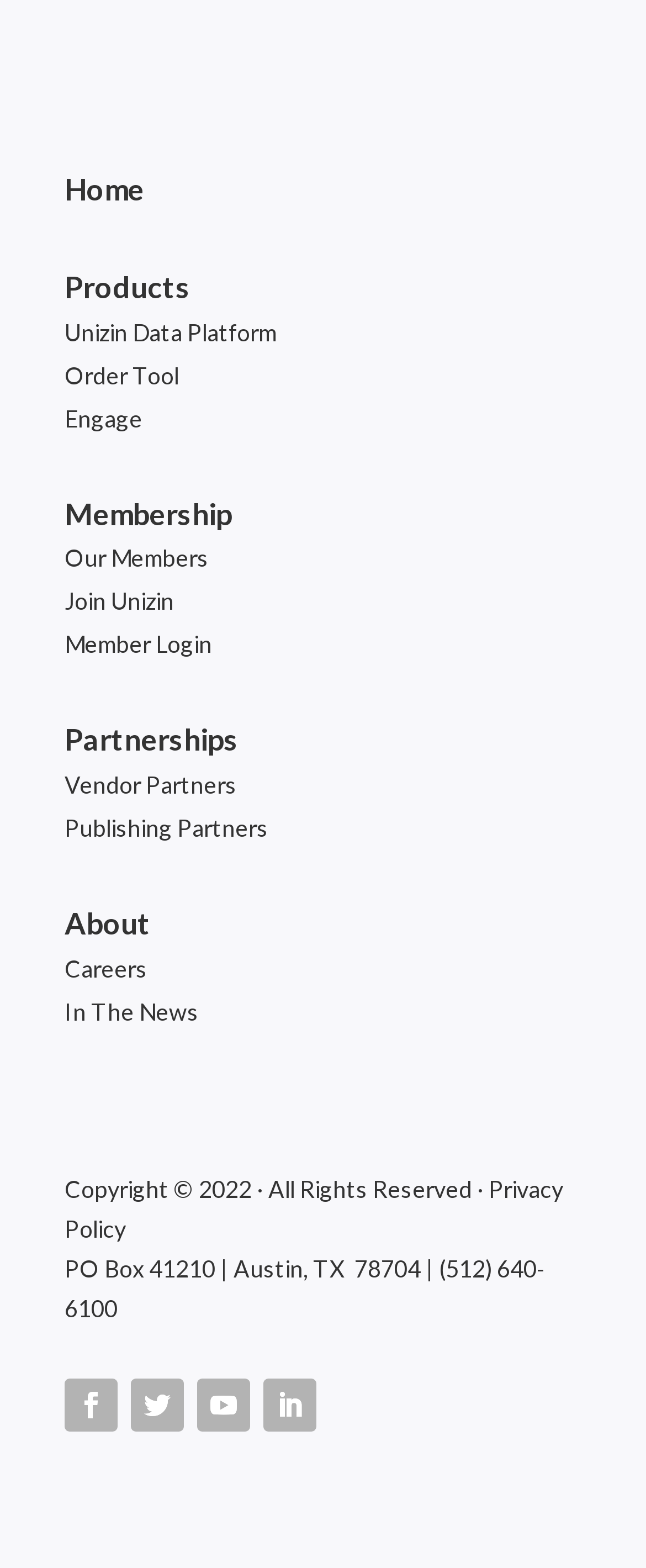What is the address mentioned in the footer section?
Based on the image content, provide your answer in one word or a short phrase.

PO Box 41210 | Austin, TX 78704